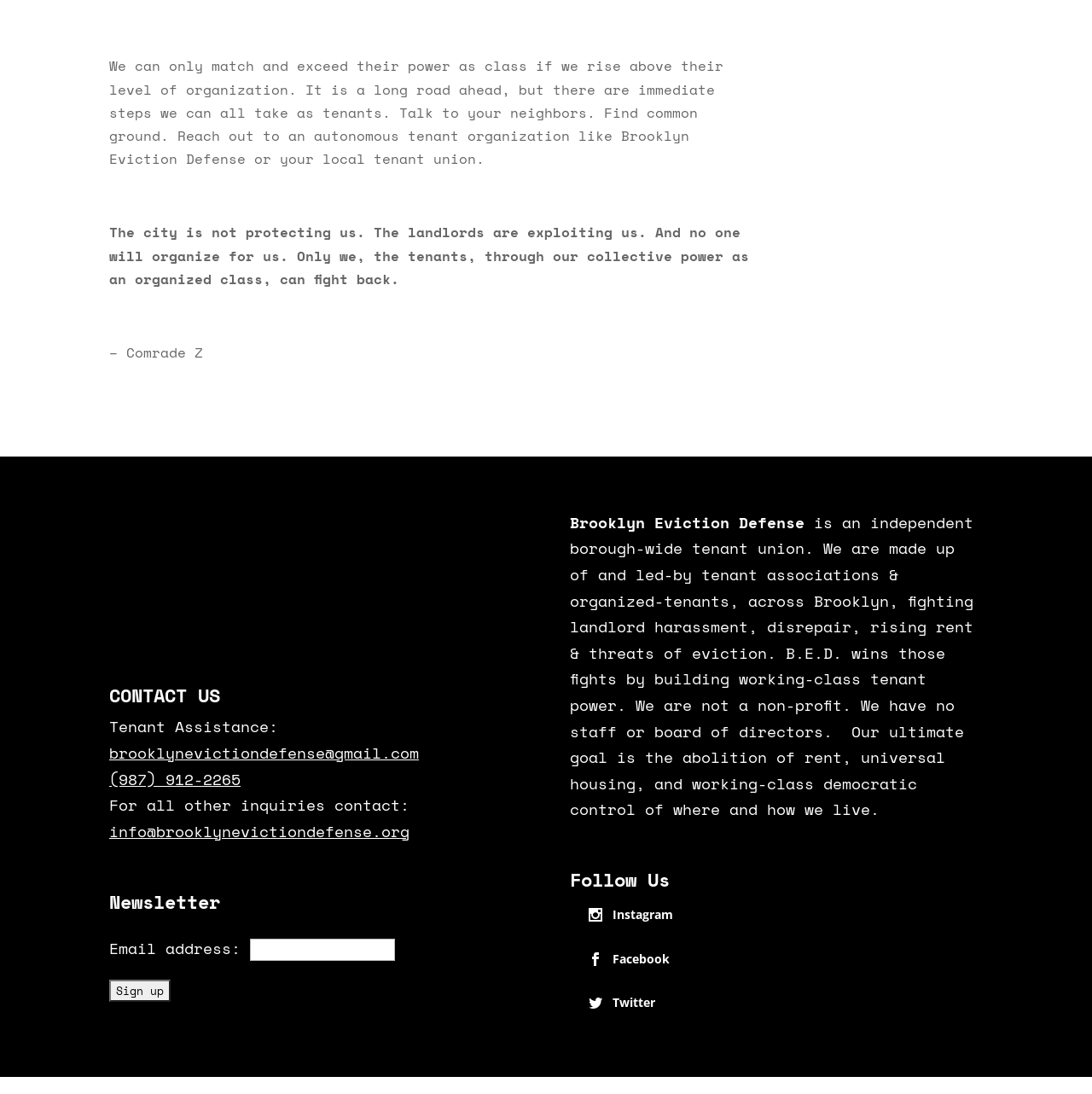What is the name of the tenant union?
Please give a well-detailed answer to the question.

I found the answer by looking at the StaticText element with the text 'Brooklyn Eviction Defense' which is located at [0.522, 0.467, 0.745, 0.487]. This text is likely to be the name of the tenant union as it is prominently displayed on the webpage.